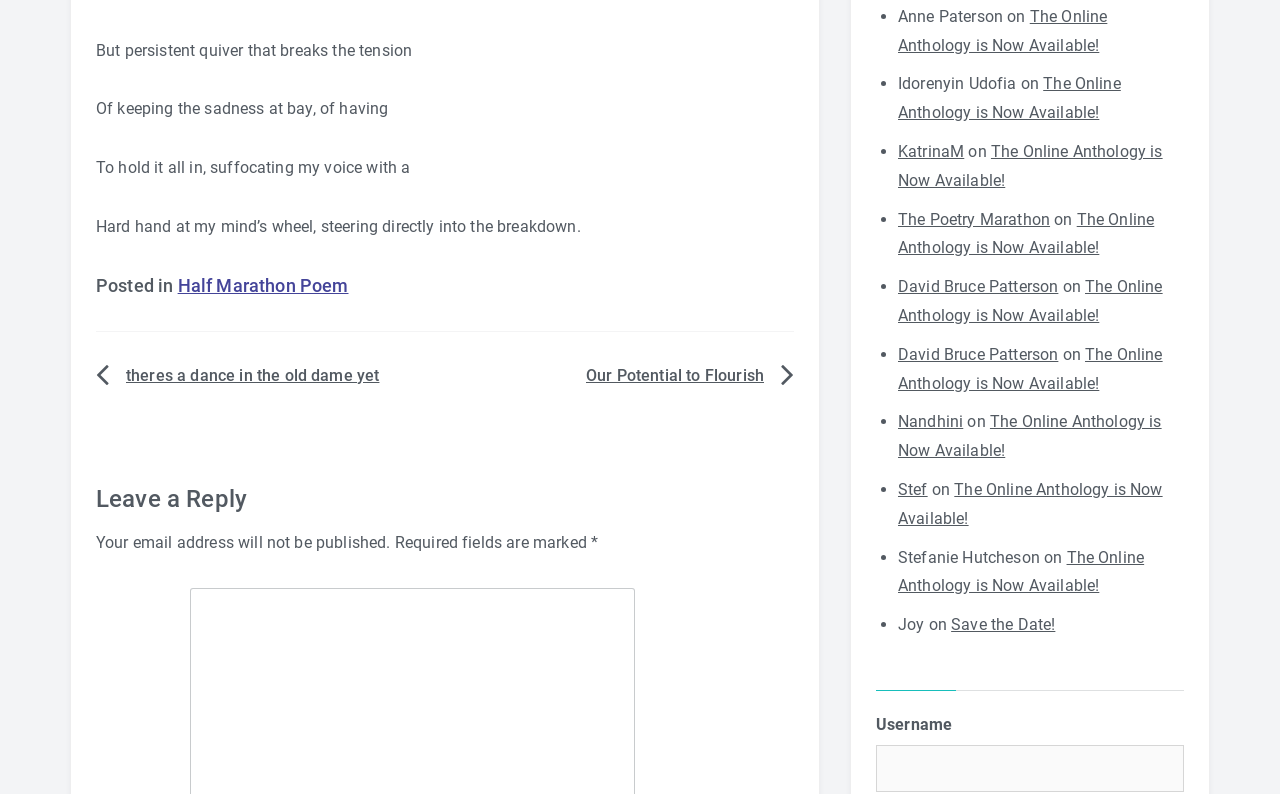Find the bounding box coordinates corresponding to the UI element with the description: "Our Potential to Flourish". The coordinates should be formatted as [left, top, right, bottom], with values as floats between 0 and 1.

[0.458, 0.46, 0.597, 0.484]